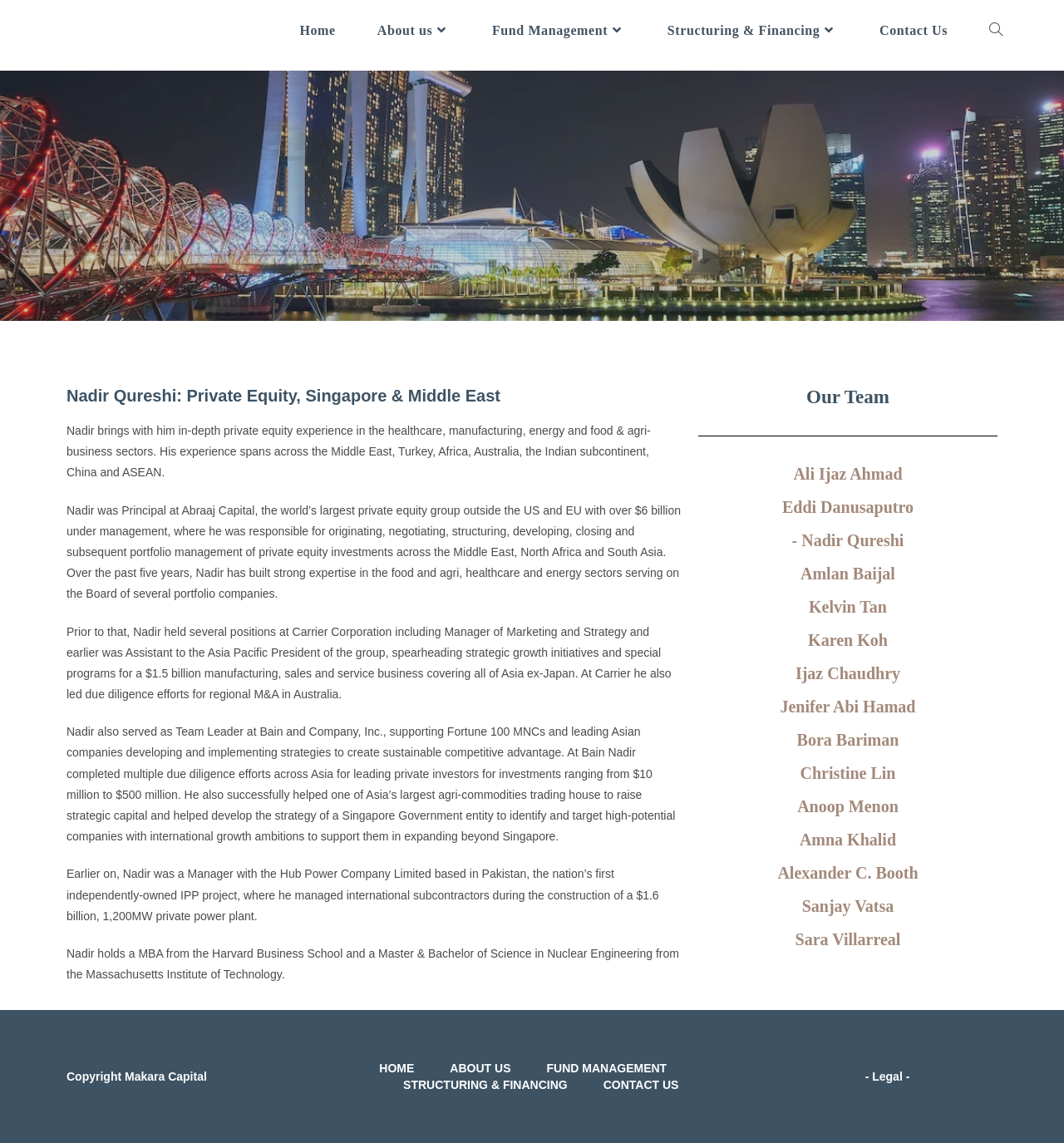Determine the bounding box coordinates of the element that should be clicked to execute the following command: "Click on the 'Home' link".

[0.262, 0.0, 0.335, 0.054]